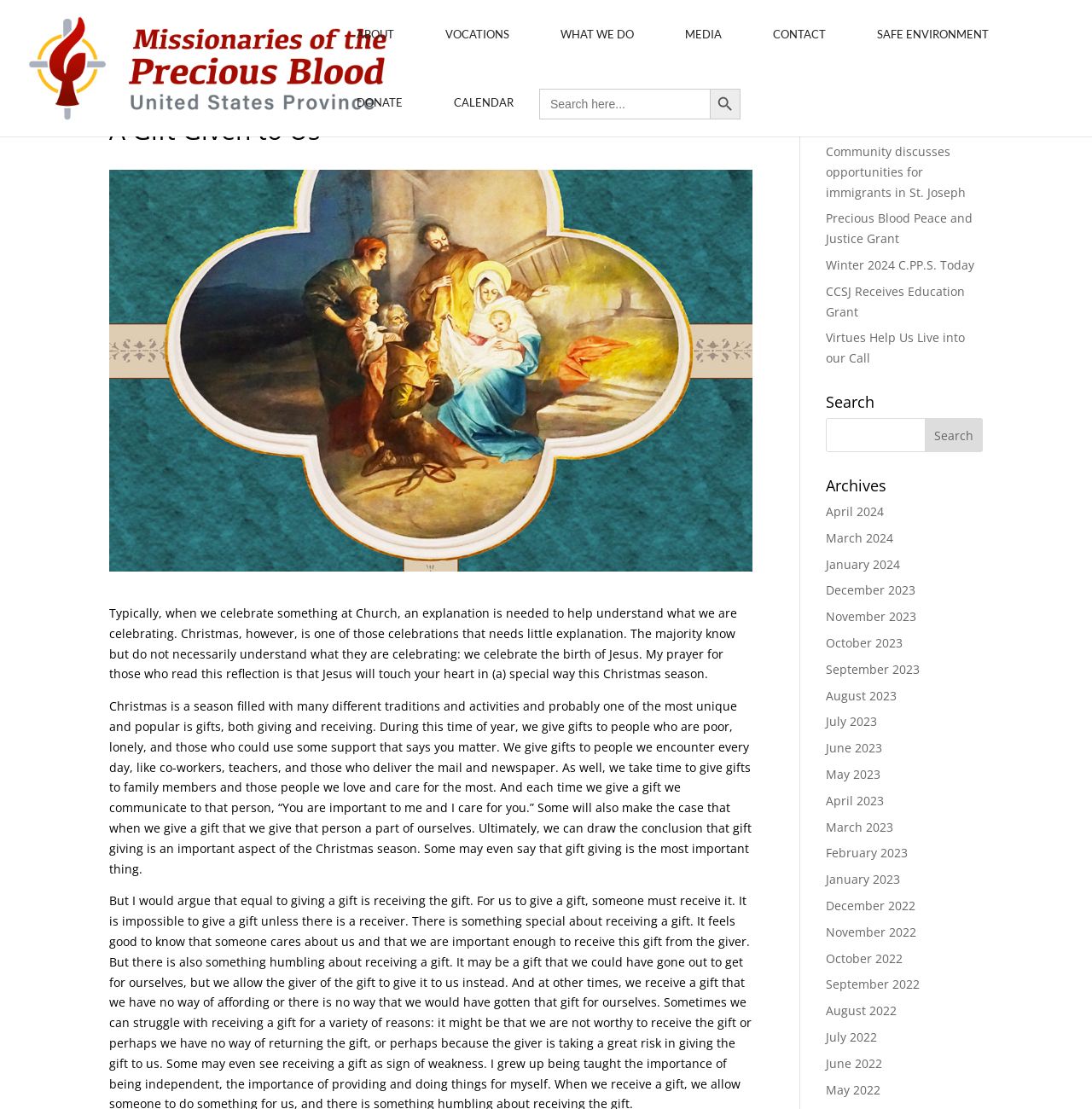Please determine the bounding box coordinates of the clickable area required to carry out the following instruction: "Go to the ABOUT page". The coordinates must be four float numbers between 0 and 1, represented as [left, top, right, bottom].

[0.303, 0.0, 0.384, 0.062]